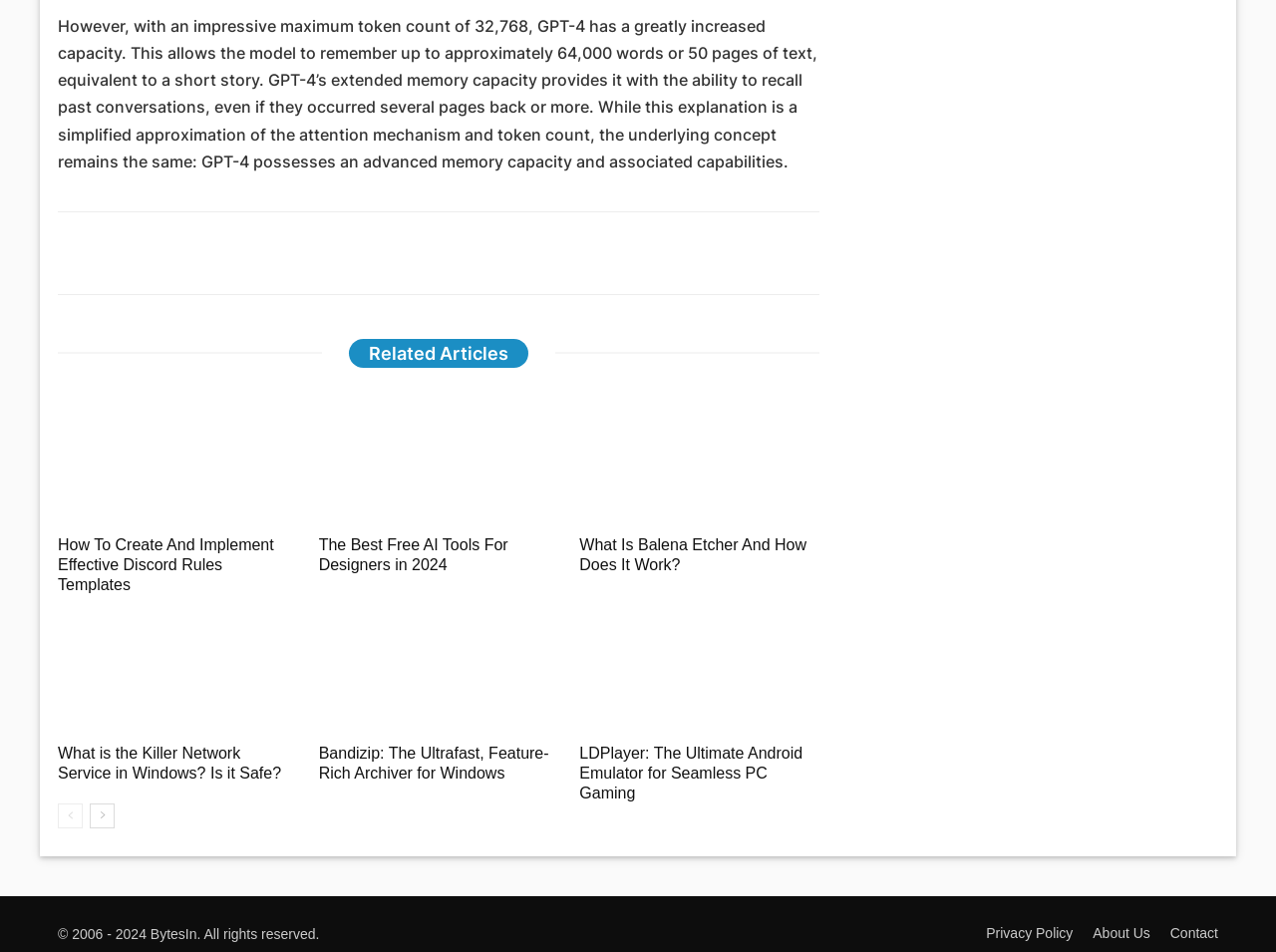Determine the bounding box coordinates of the clickable region to follow the instruction: "Read related article about Discord Server".

[0.045, 0.405, 0.233, 0.555]